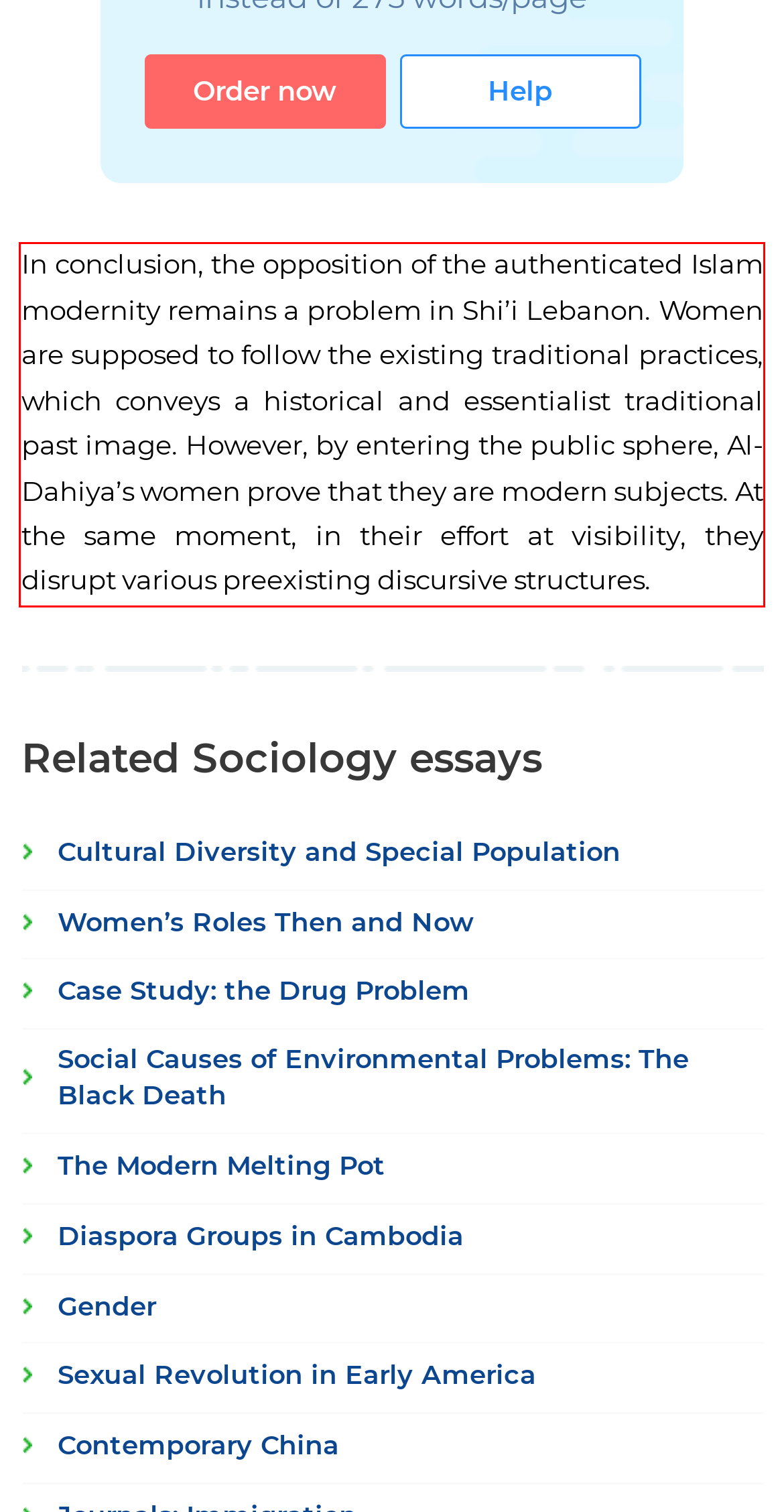You are given a screenshot of a webpage with a UI element highlighted by a red bounding box. Please perform OCR on the text content within this red bounding box.

In conclusion, the opposition of the authenticated Islam modernity remains a problem in Shi’i Lebanon. Women are supposed to follow the existing traditional practices, which conveys a historical and essentialist traditional past image. However, by entering the public sphere, Al-Dahiya’s women prove that they are modern subjects. At the same moment, in their effort at visibility, they disrupt various preexisting discursive structures.